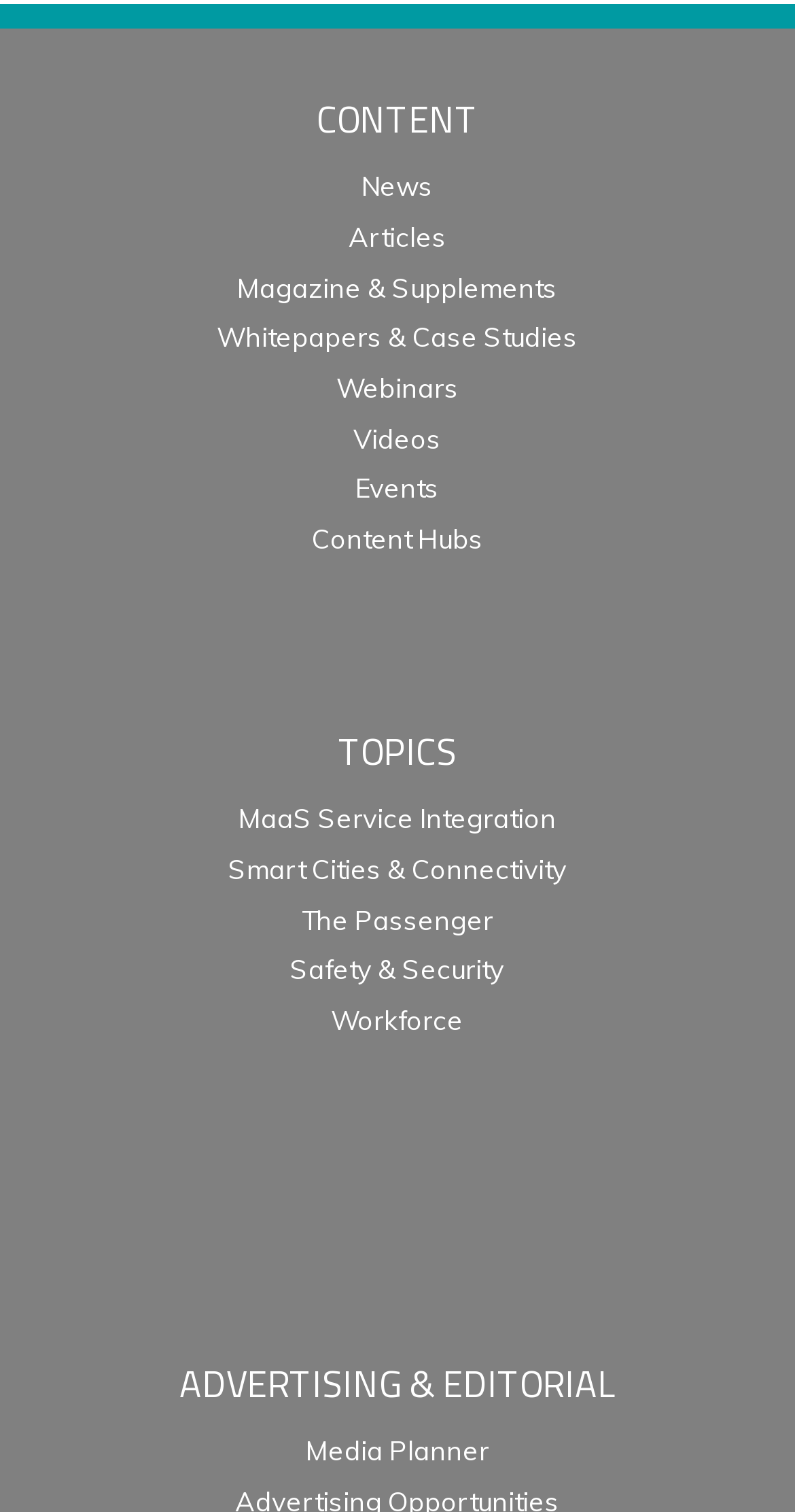How many headings are on the webpage?
Using the image as a reference, answer the question with a short word or phrase.

3